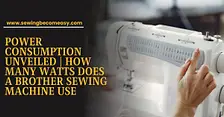Generate a detailed narrative of the image.

The image showcases a Brother sewing machine, emphasizing its power consumption with the title "Power Consumption Unveiled | How Many Watts Does a Brother Sewing Machine Use." A hand is seen interacting with the machine, suggesting active use and engagement in the sewing process. This visual is part of a broader discussion about the efficiency and energy requirements of sewing machines, particularly Brother models. It serves as an informative piece aimed at sewing enthusiasts looking to understand the operational aspects of their machines while being mindful of electricity usage. The background is softly blurred, drawing focus to the machine and enhancing the professional tone of the content.